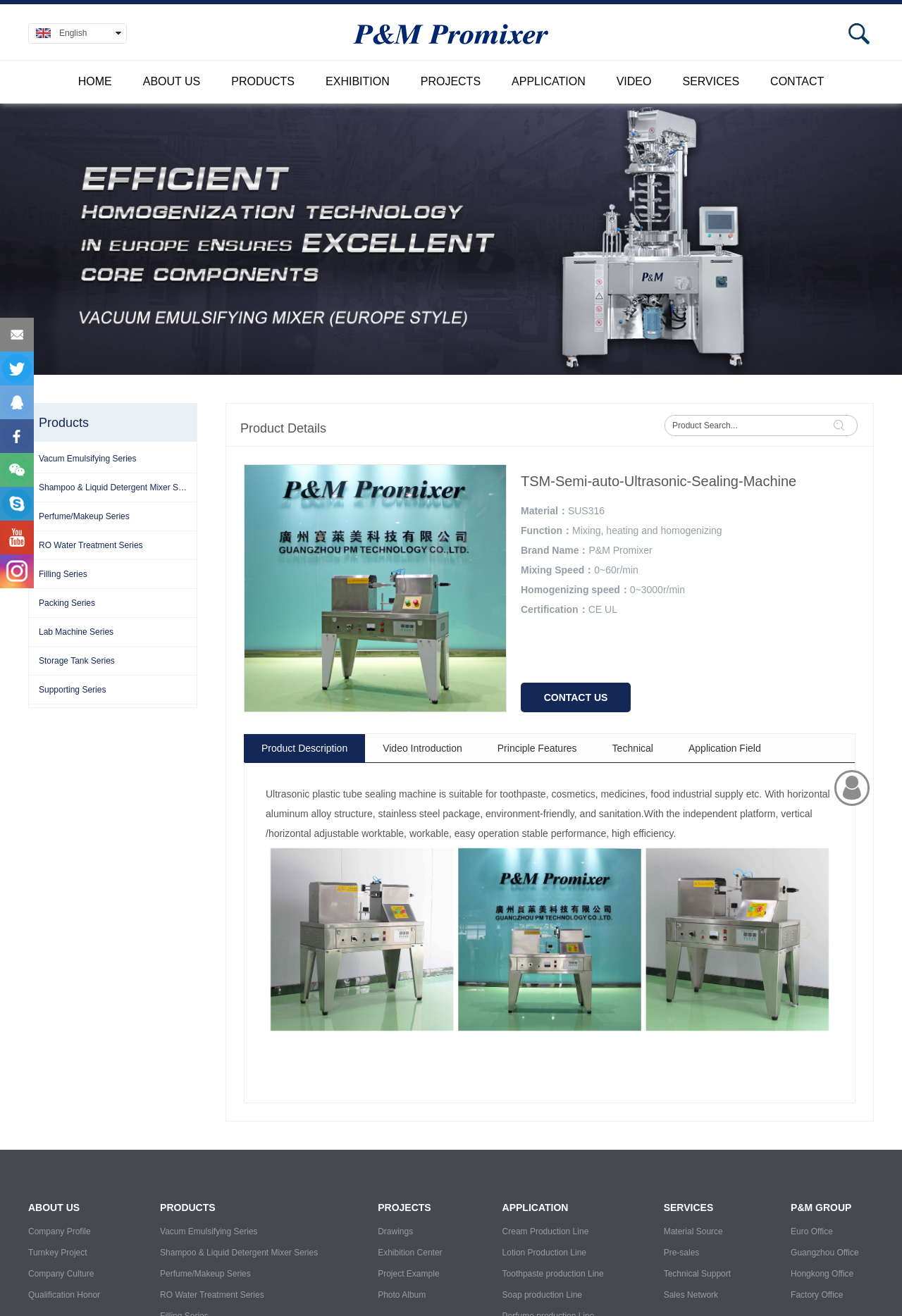Please provide the bounding box coordinates for the element that needs to be clicked to perform the following instruction: "Switch to English". The coordinates should be given as four float numbers between 0 and 1, i.e., [left, top, right, bottom].

[0.061, 0.021, 0.096, 0.029]